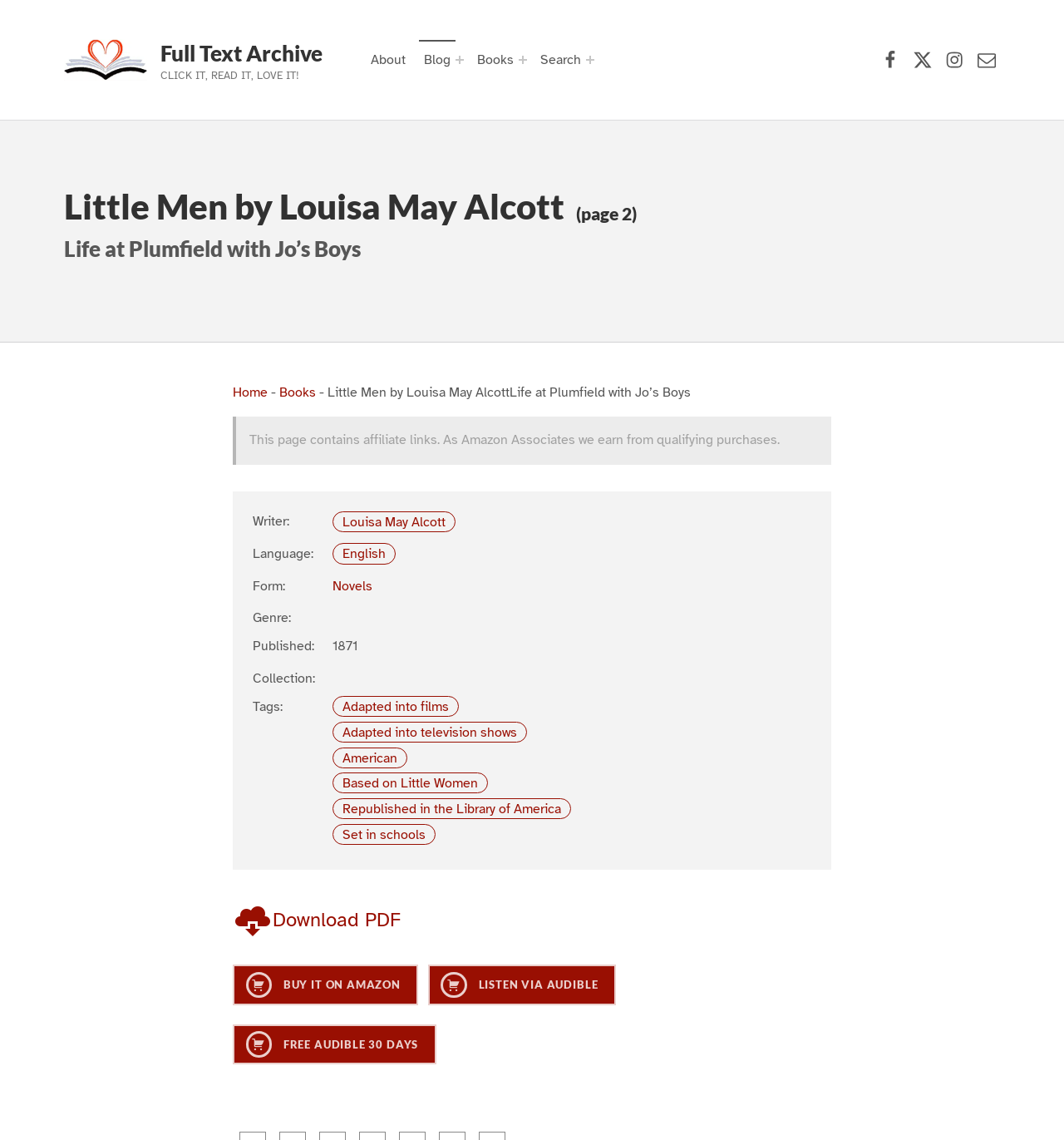Highlight the bounding box coordinates of the region I should click on to meet the following instruction: "Click the link '奇幻世界动物探险记安卓版'".

None